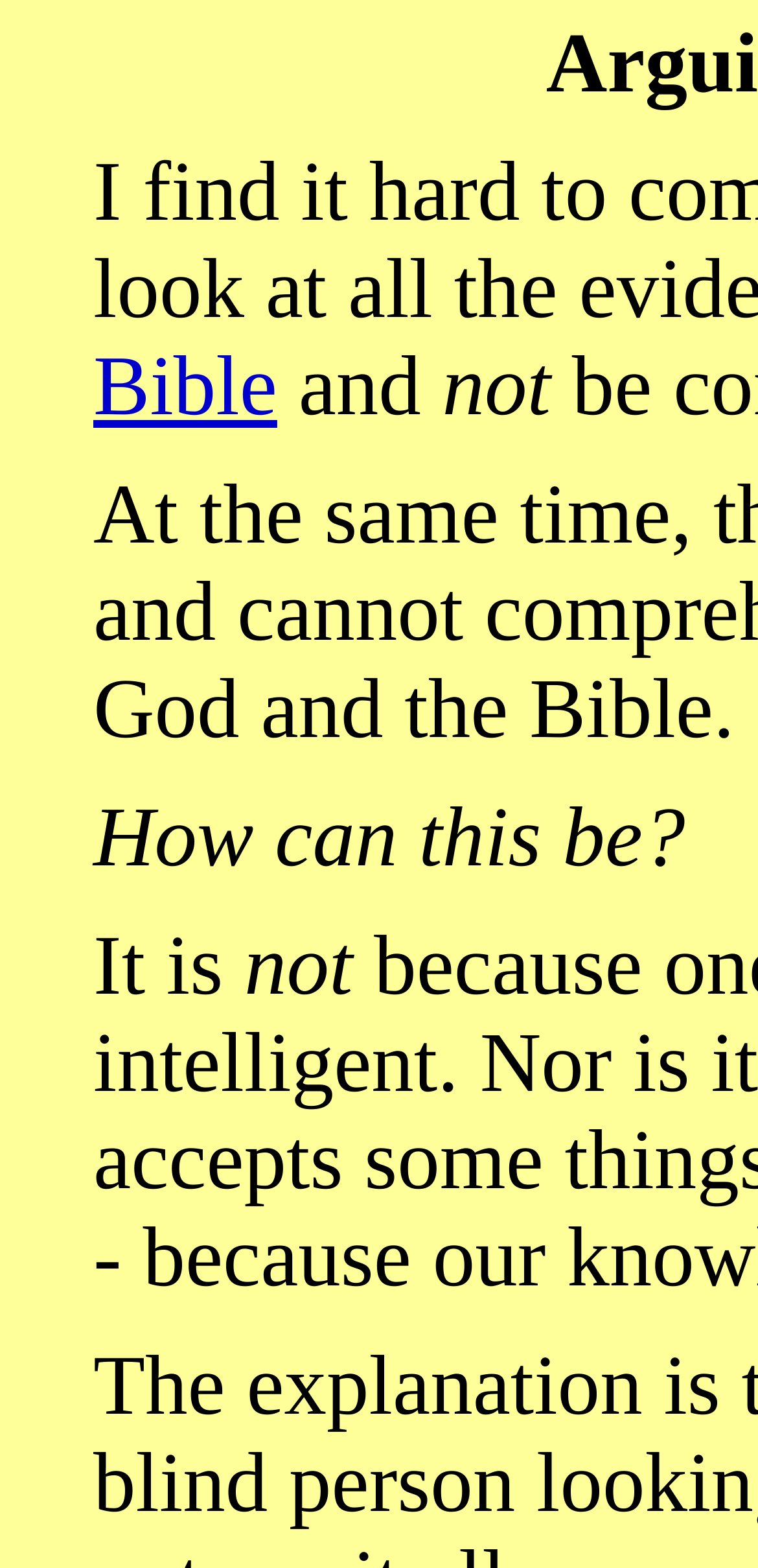Identify the bounding box of the UI element that matches this description: "Bible".

[0.123, 0.217, 0.366, 0.277]